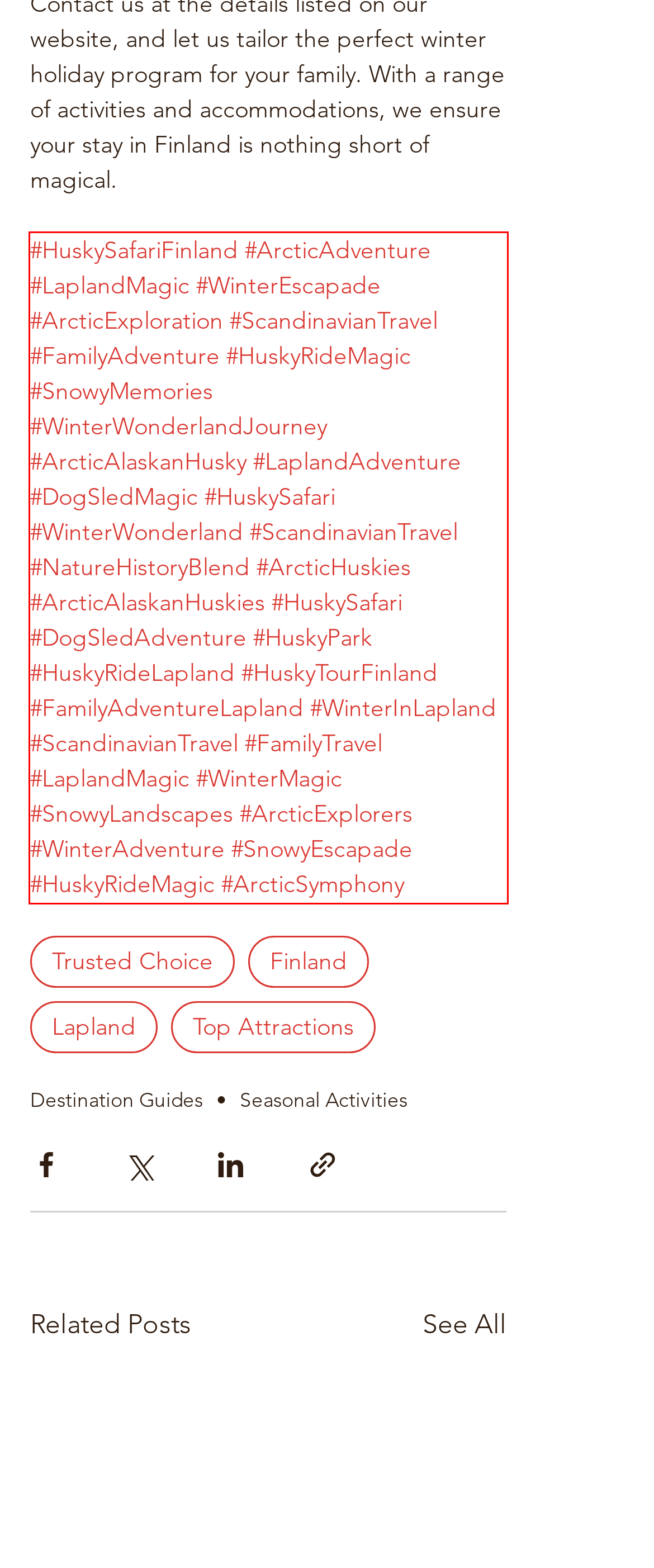Using the webpage screenshot, recognize and capture the text within the red bounding box.

#HuskySafariFinland #ArcticAdventure #LaplandMagic #WinterEscapade #ArcticExploration #ScandinavianTravel #FamilyAdventure #HuskyRideMagic #SnowyMemories #WinterWonderlandJourney #ArcticAlaskanHusky #LaplandAdventure #DogSledMagic #HuskySafari #WinterWonderland #ScandinavianTravel #NatureHistoryBlend #ArcticHuskies #ArcticAlaskanHuskies #HuskySafari #DogSledAdventure #HuskyPark #HuskyRideLapland #HuskyTourFinland #FamilyAdventureLapland #WinterInLapland #ScandinavianTravel #FamilyTravel #LaplandMagic #WinterMagic #SnowyLandscapes #ArcticExplorers #WinterAdventure #SnowyEscapade #HuskyRideMagic #ArcticSymphony